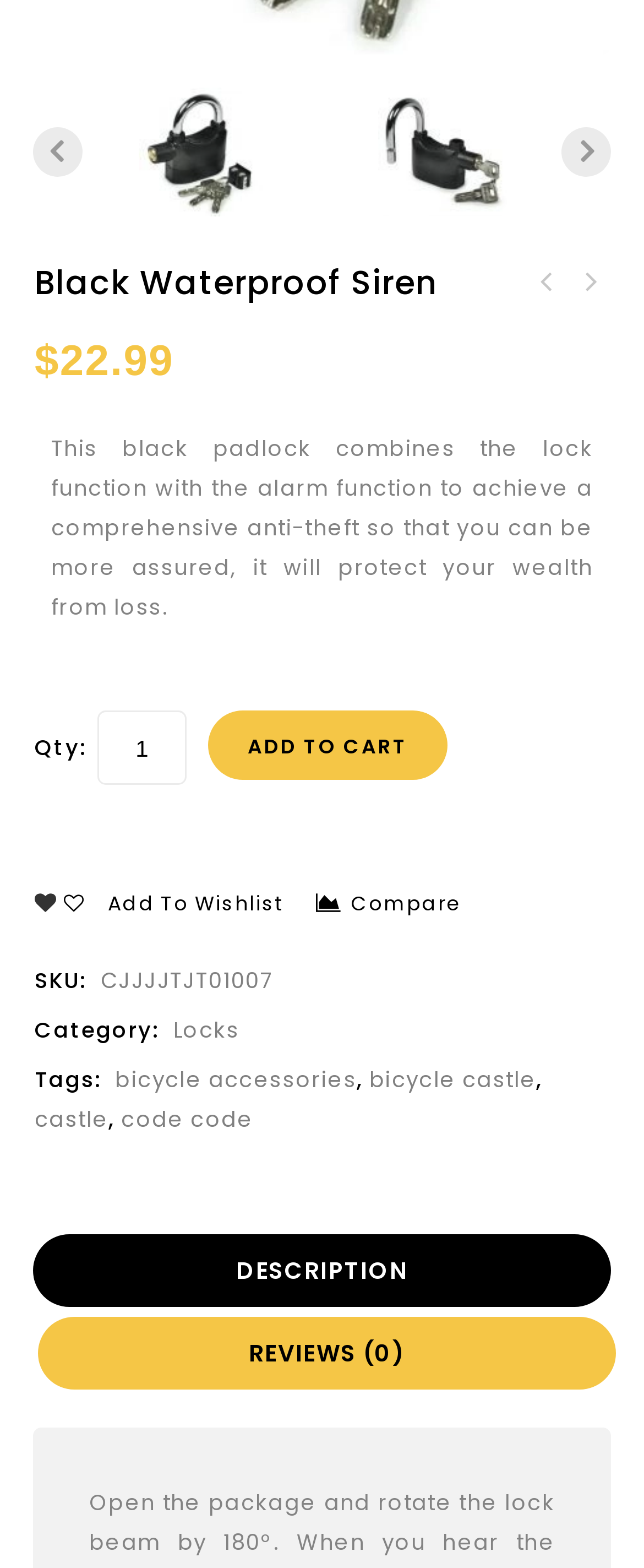Please provide the bounding box coordinates for the UI element as described: "castle". The coordinates must be four floats between 0 and 1, represented as [left, top, right, bottom].

[0.054, 0.704, 0.169, 0.724]